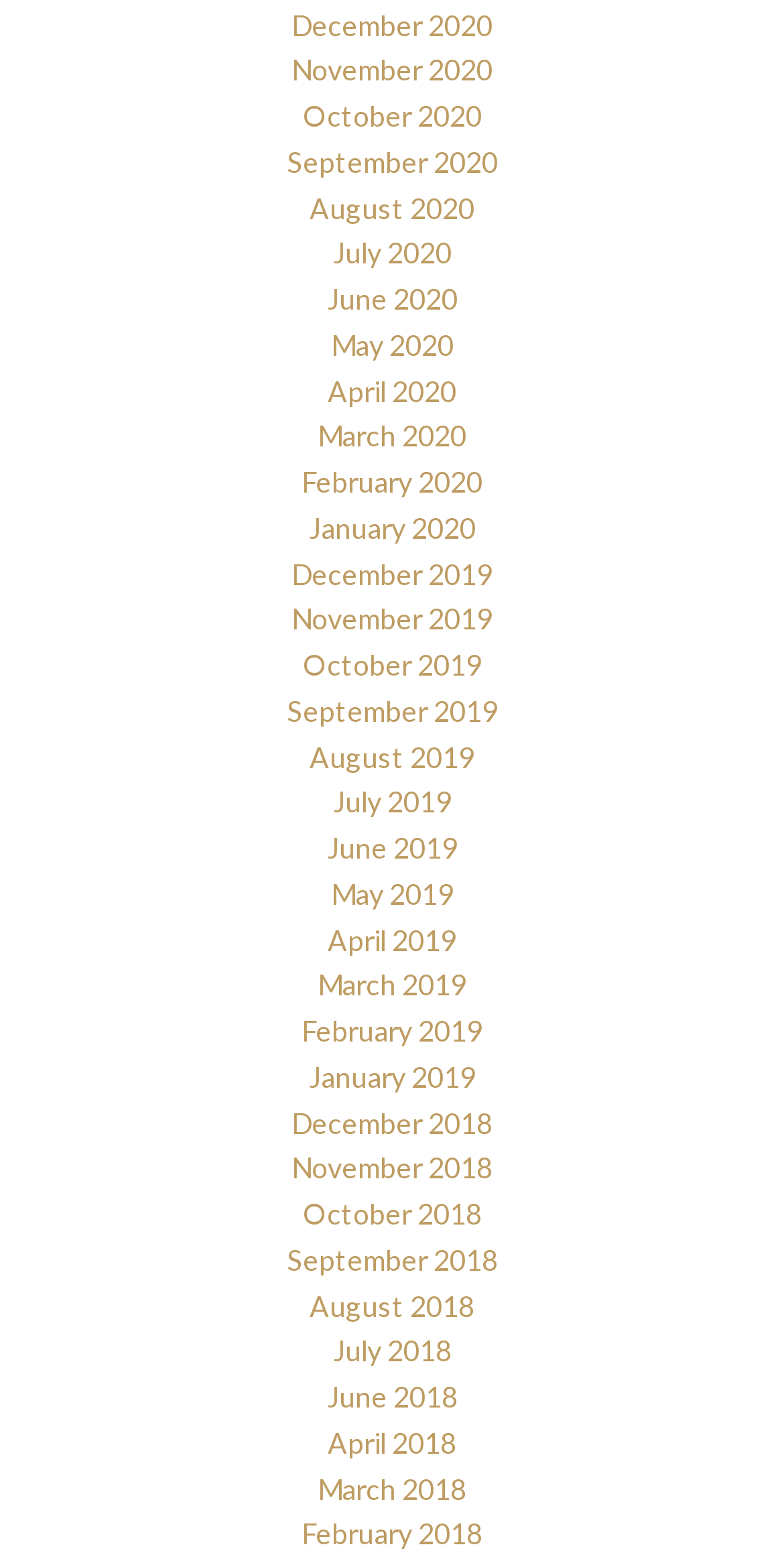Please specify the bounding box coordinates of the clickable region to carry out the following instruction: "View July 2018". The coordinates should be four float numbers between 0 and 1, in the format [left, top, right, bottom].

[0.424, 0.857, 0.576, 0.879]